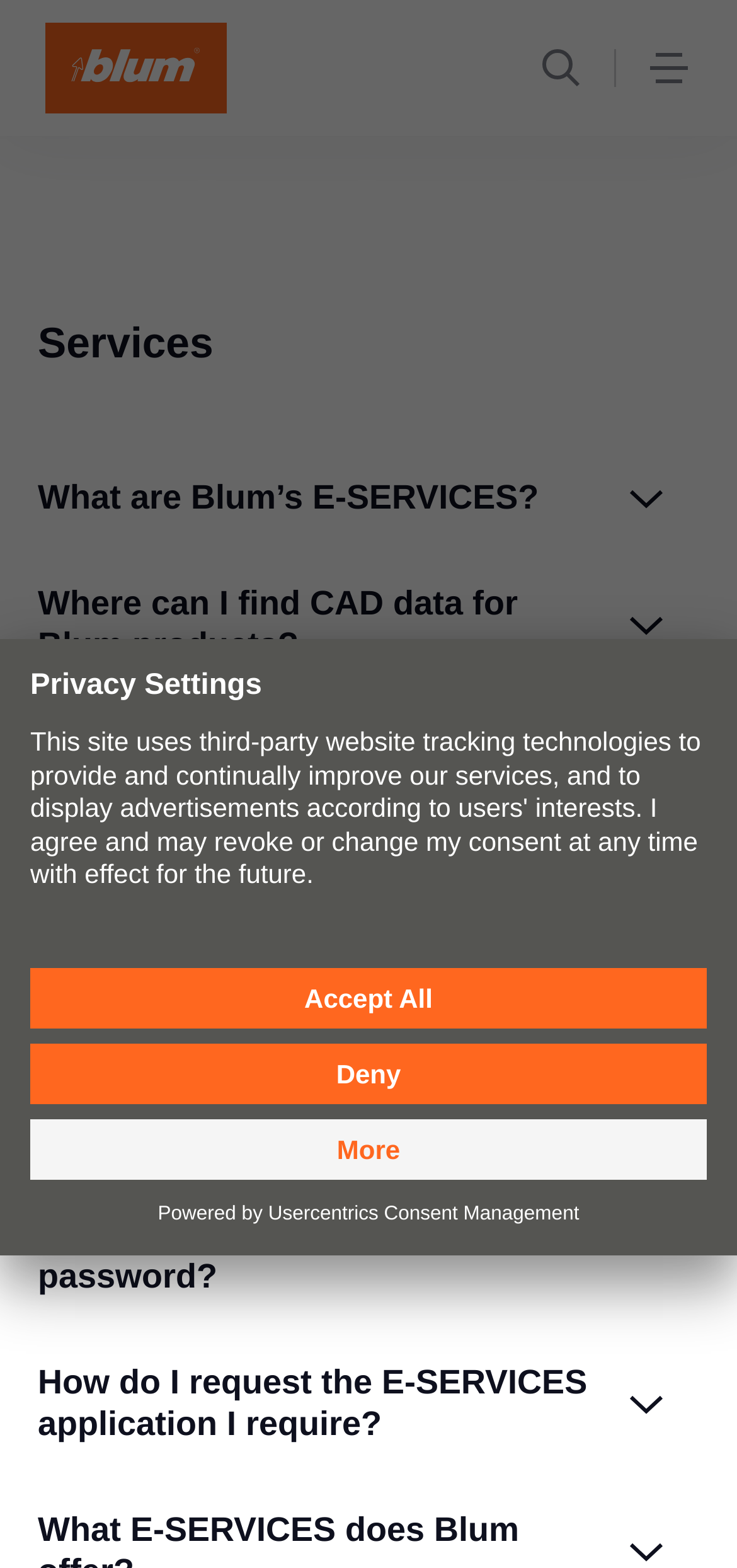Consider the image and give a detailed and elaborate answer to the question: 
Where can I find CAD data for Blum products?

According to the page, CAD data for Blum products can be found in the Product Configurator and Product Database, which is mentioned in the section 'Where can I find CAD data for Blum products?'.